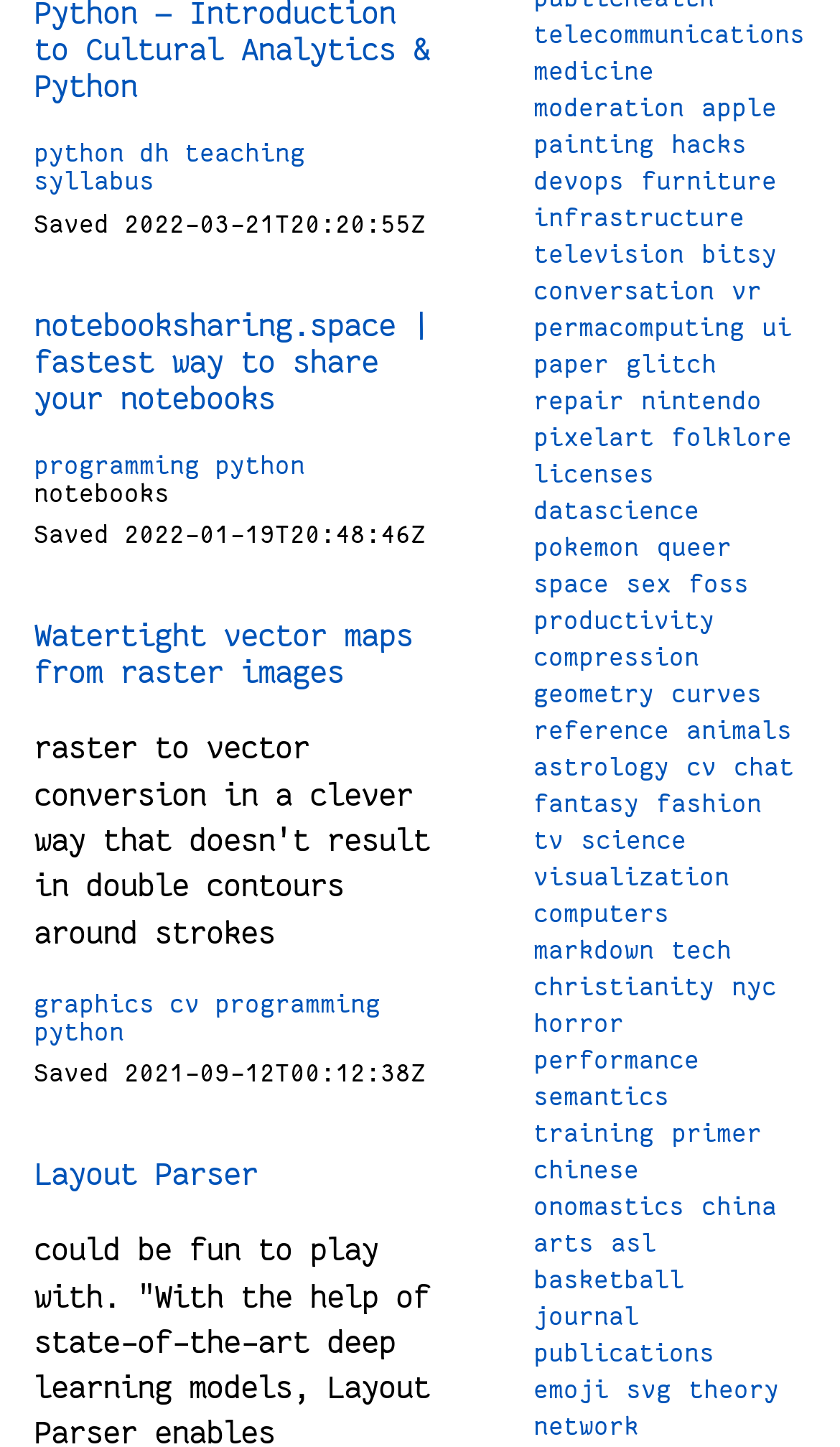Please find and report the bounding box coordinates of the element to click in order to perform the following action: "click on the link to notebooksharing.space". The coordinates should be expressed as four float numbers between 0 and 1, in the format [left, top, right, bottom].

[0.041, 0.213, 0.513, 0.287]